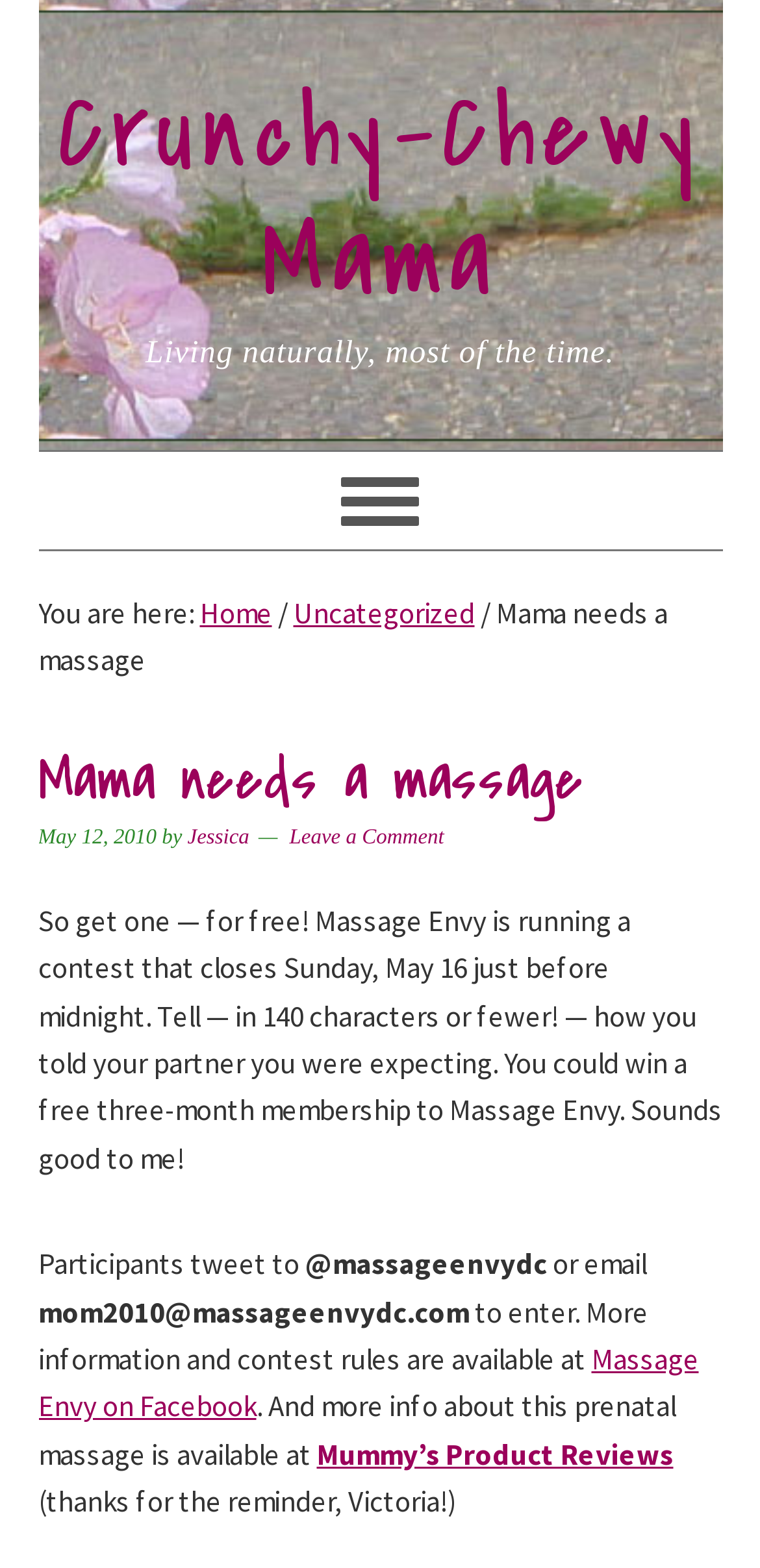What is the deadline for the Massage Envy contest? Analyze the screenshot and reply with just one word or a short phrase.

Sunday, May 16